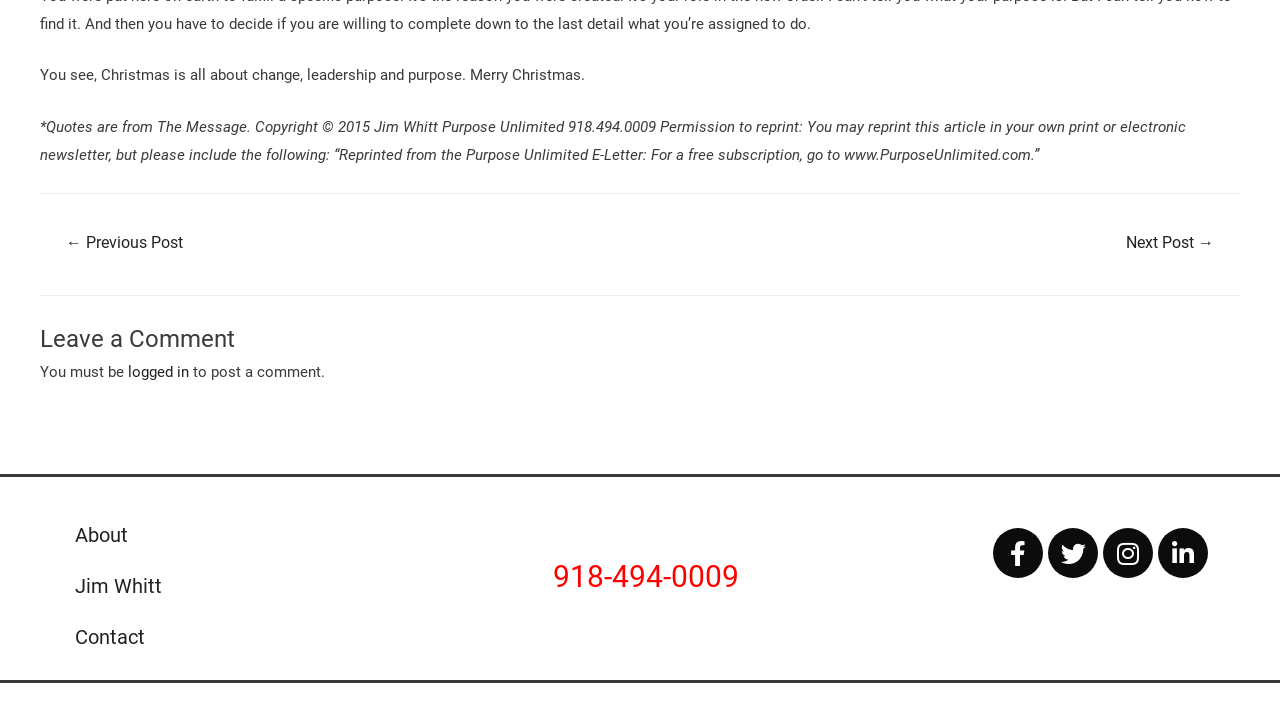Could you locate the bounding box coordinates for the section that should be clicked to accomplish this task: "go to previous post".

[0.033, 0.312, 0.162, 0.364]